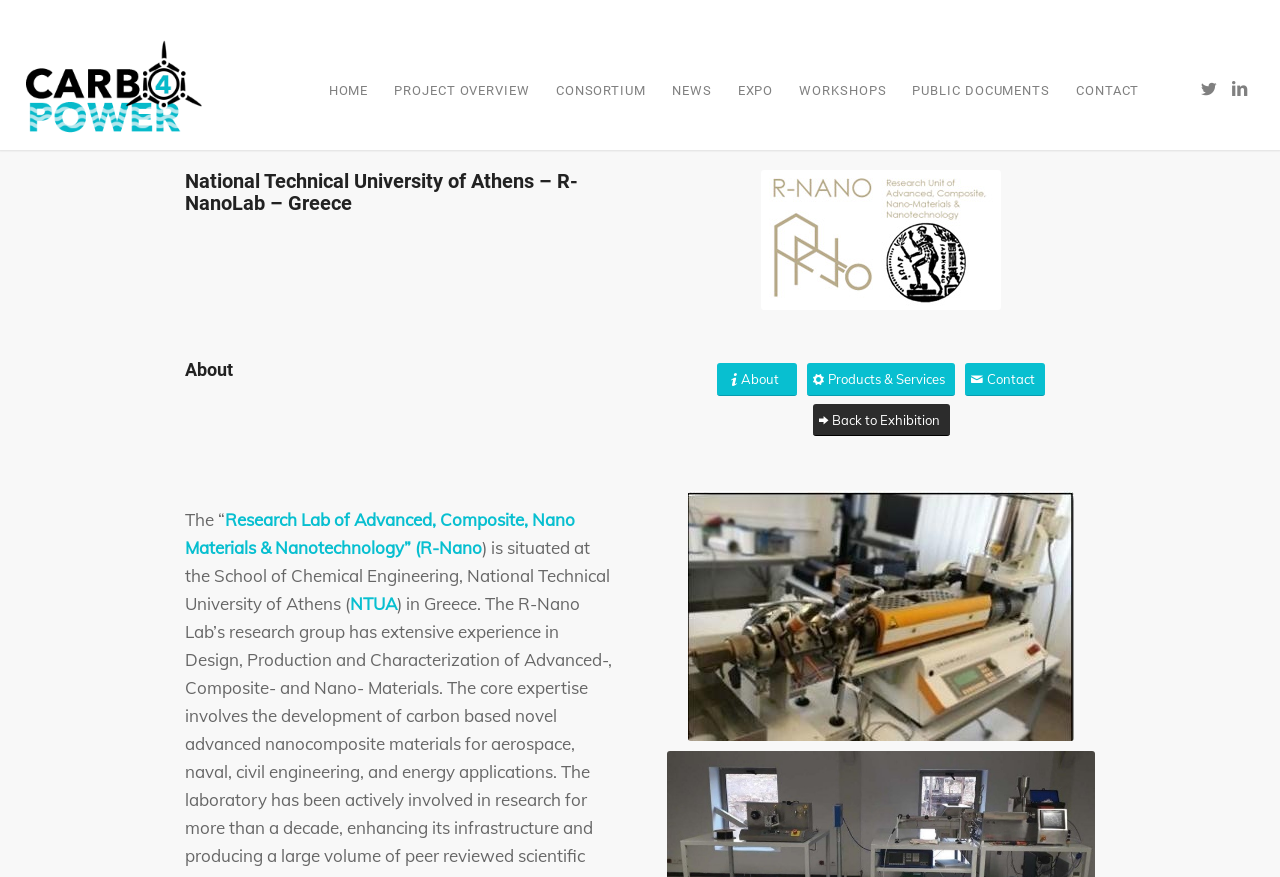Provide your answer to the question using just one word or phrase: What is the name of the research lab?

R-NanoLab